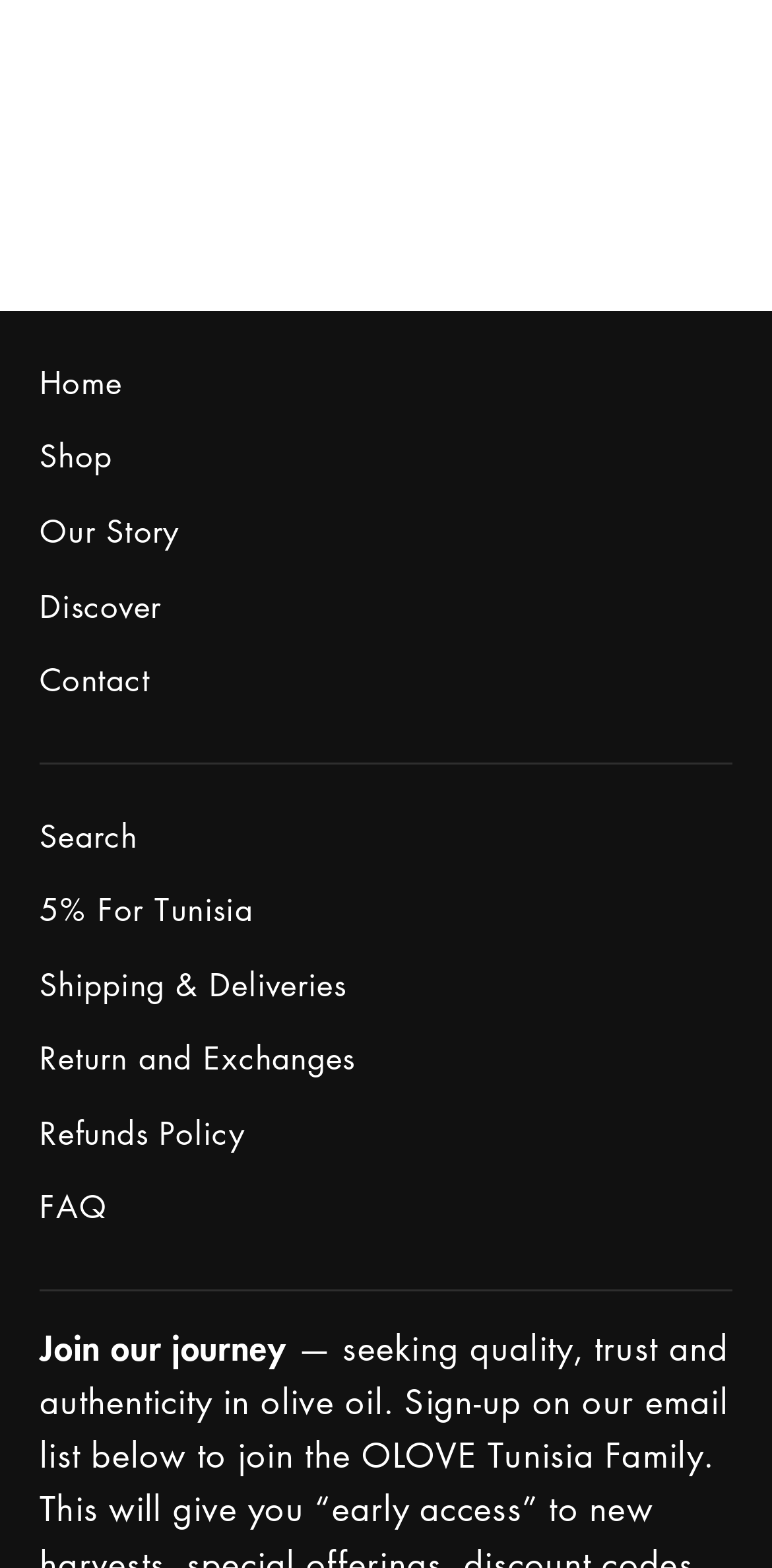Locate the UI element described by Shipping & Deliveries in the provided webpage screenshot. Return the bounding box coordinates in the format (top-left x, top-left y, bottom-right x, bottom-right y), ensuring all values are between 0 and 1.

[0.051, 0.607, 0.949, 0.649]